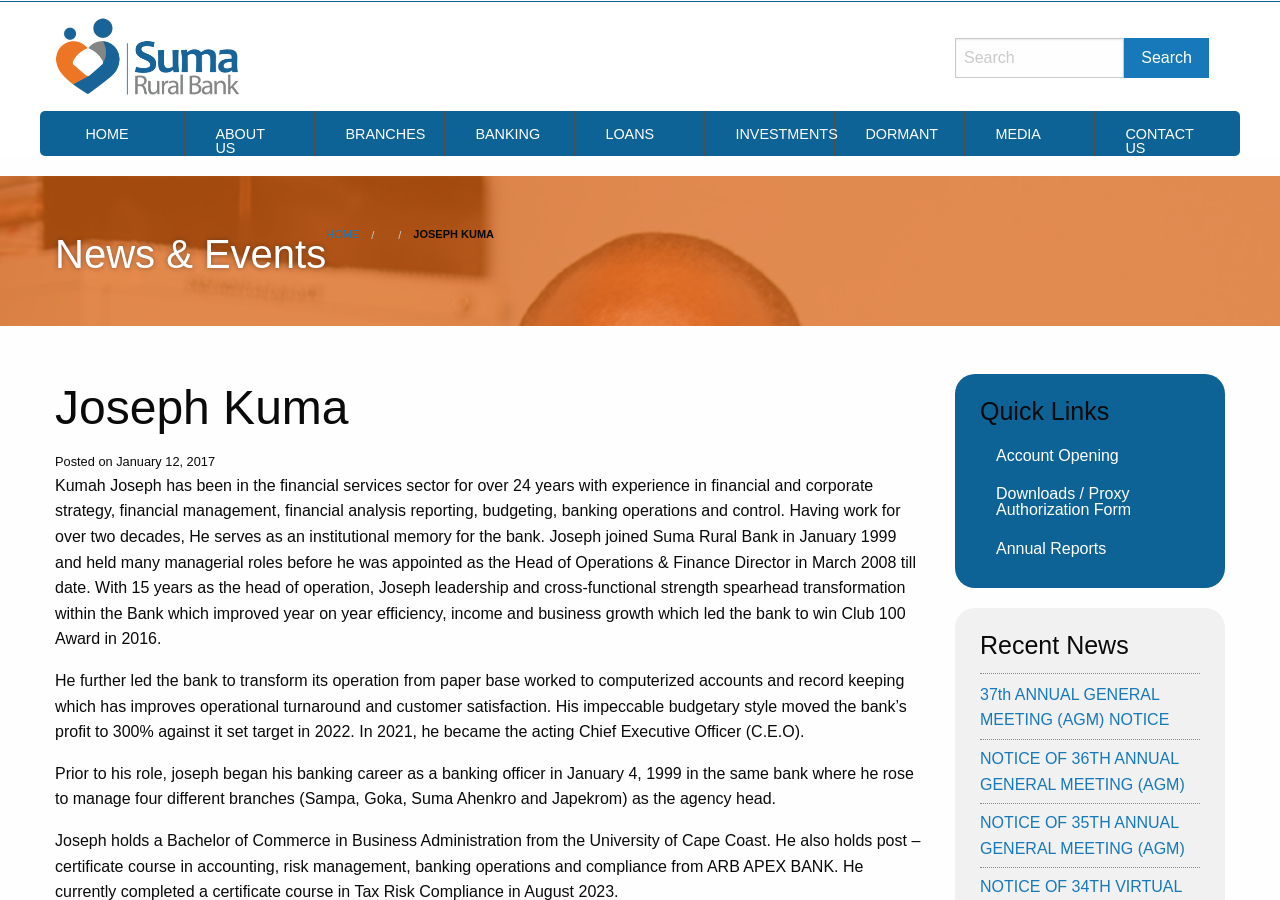Select the bounding box coordinates of the element I need to click to carry out the following instruction: "Read about Joseph Kuma".

[0.043, 0.415, 0.723, 0.49]